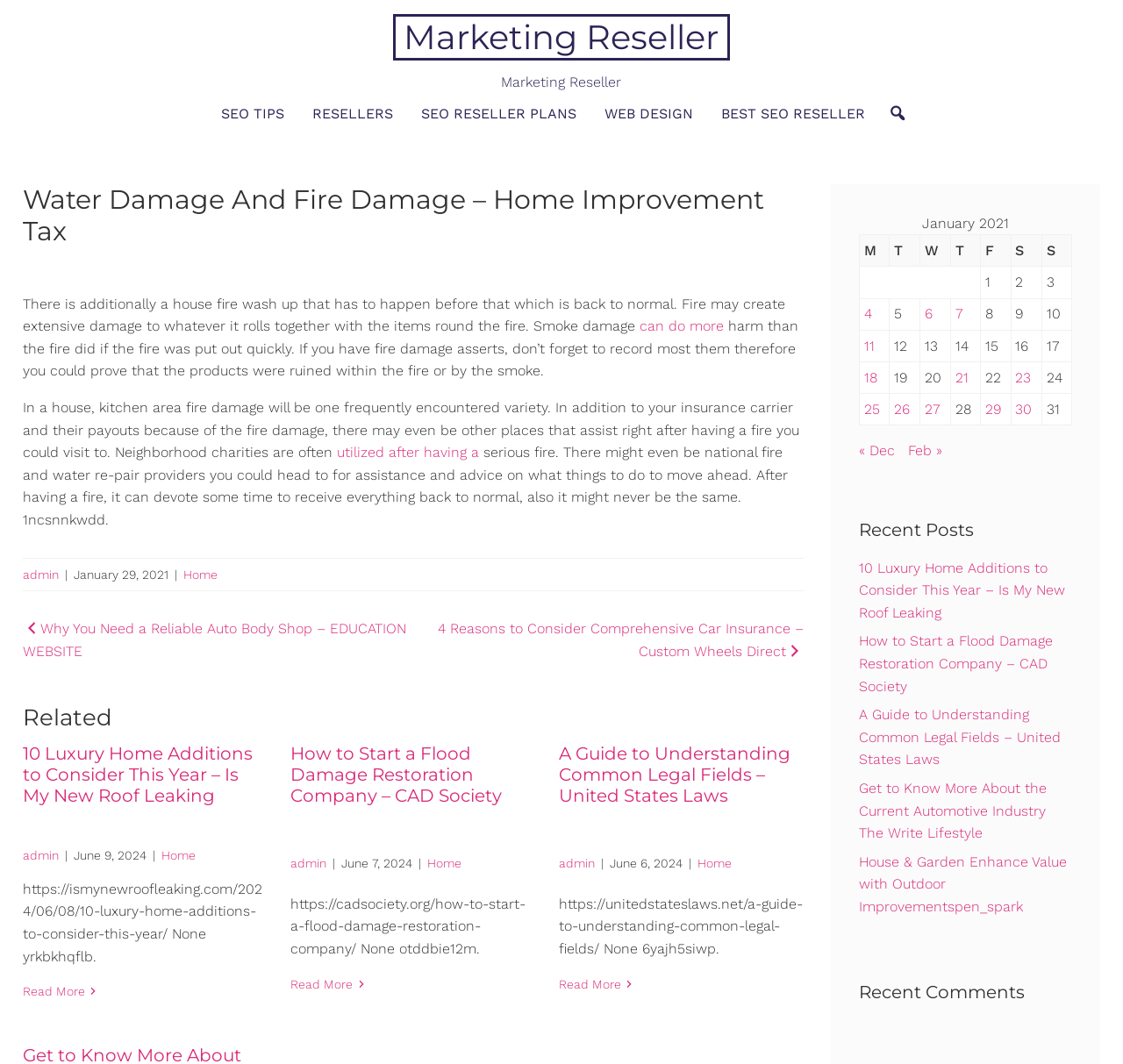What type of charities may assist after a fire?
Your answer should be a single word or phrase derived from the screenshot.

Neighborhood charities